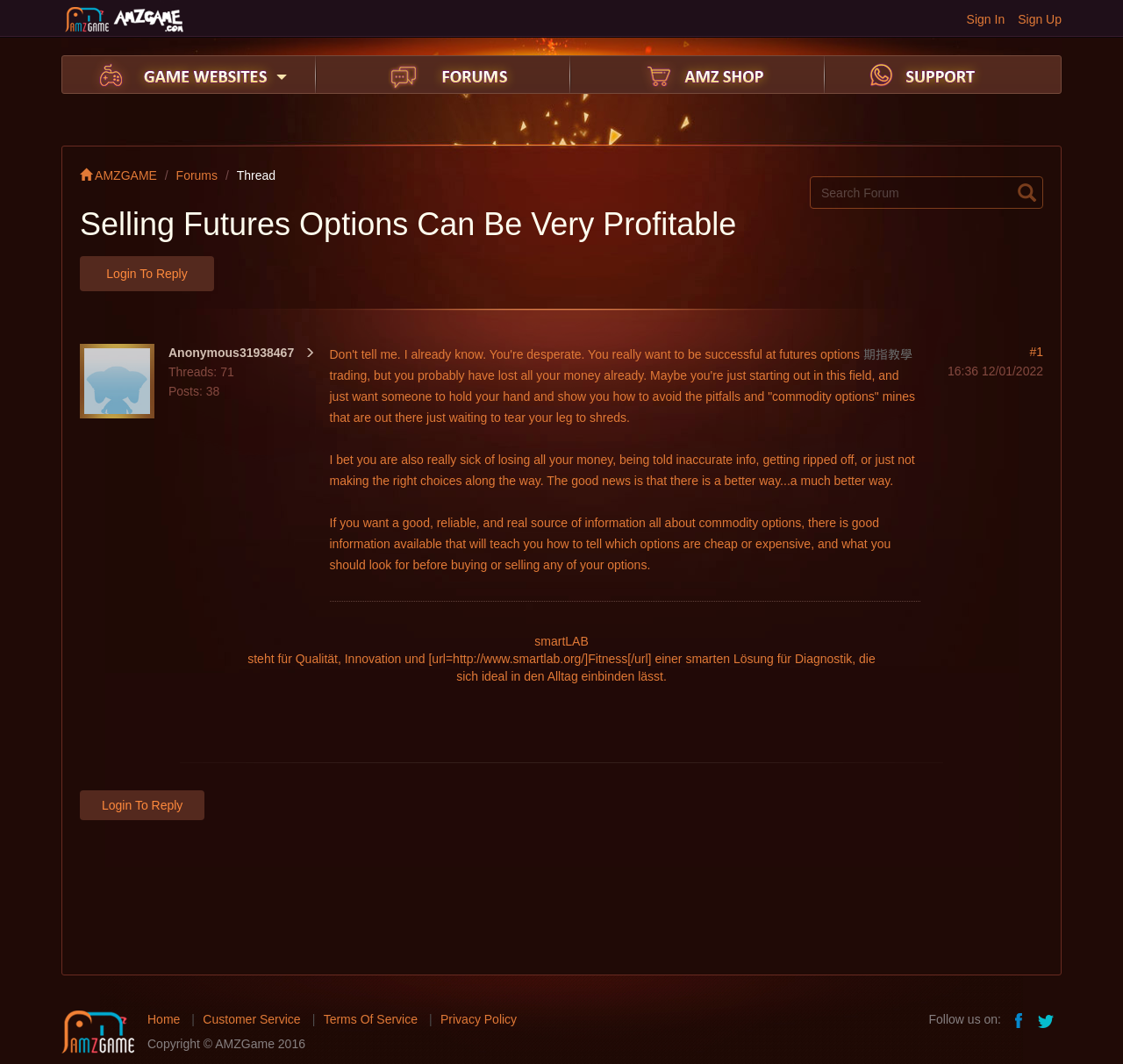Locate the bounding box coordinates of the element that needs to be clicked to carry out the instruction: "Search the forum". The coordinates should be given as four float numbers ranging from 0 to 1, i.e., [left, top, right, bottom].

[0.721, 0.166, 0.929, 0.196]